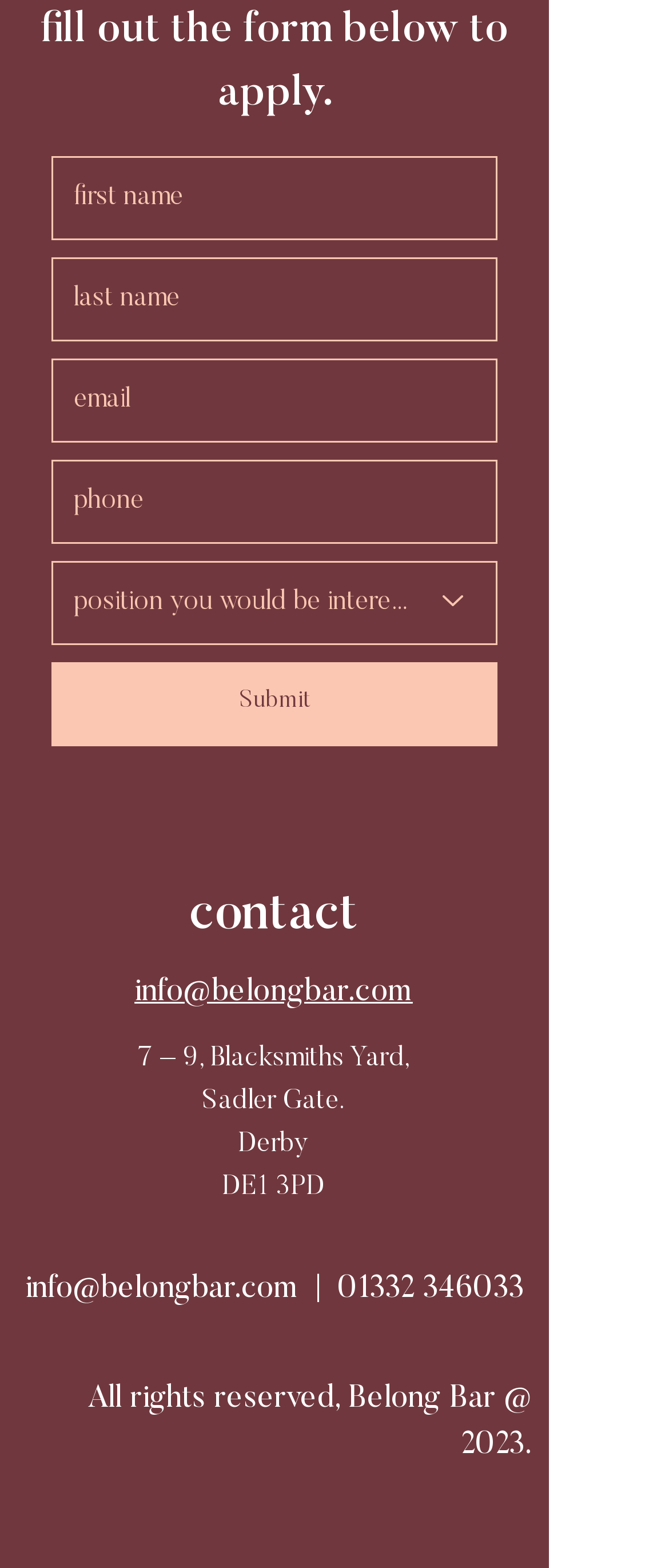Could you highlight the region that needs to be clicked to execute the instruction: "send an email to info@belongbar.com"?

[0.201, 0.624, 0.617, 0.644]